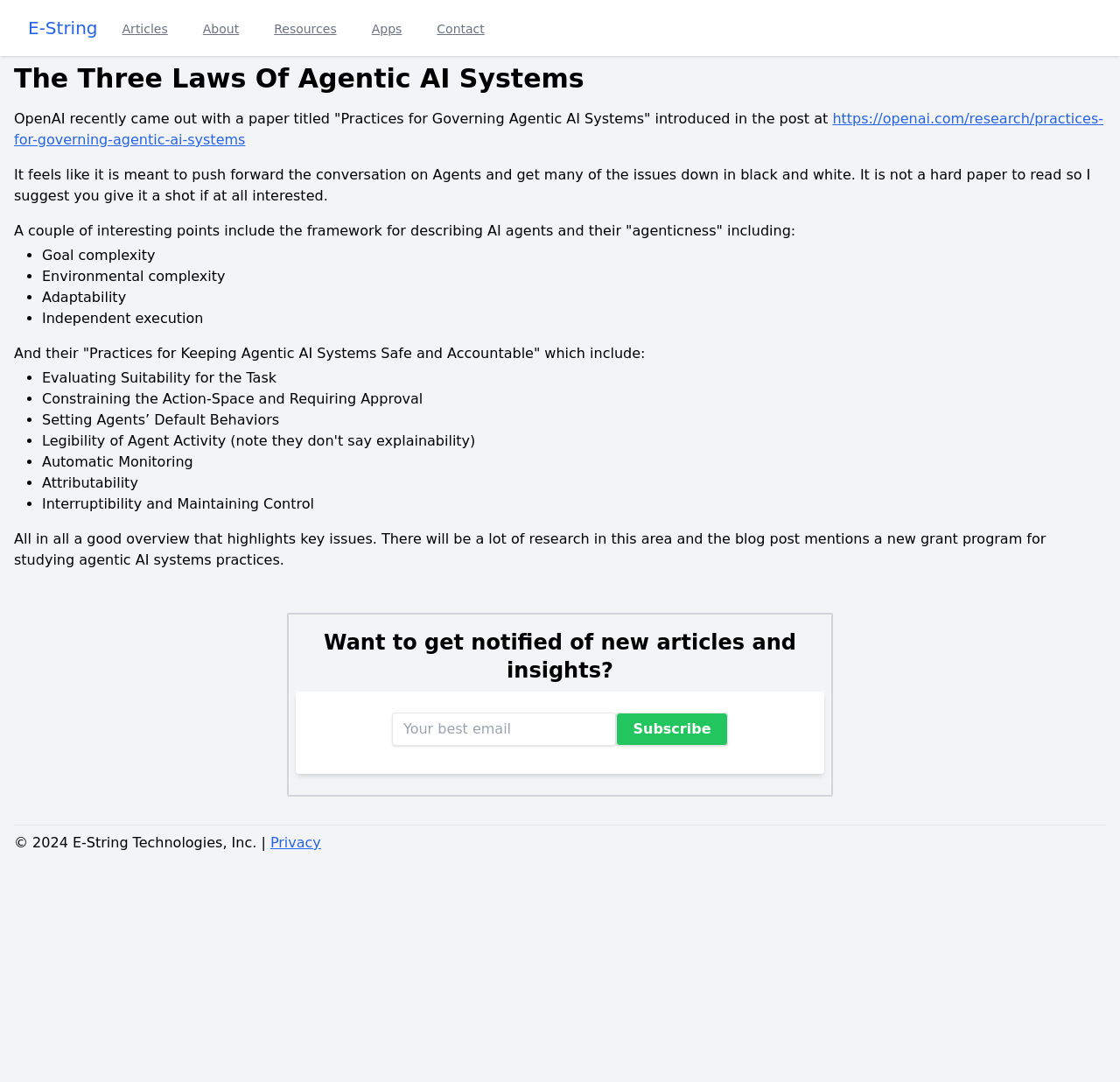Please pinpoint the bounding box coordinates for the region I should click to adhere to this instruction: "Subscribe to the newsletter".

[0.55, 0.659, 0.65, 0.689]